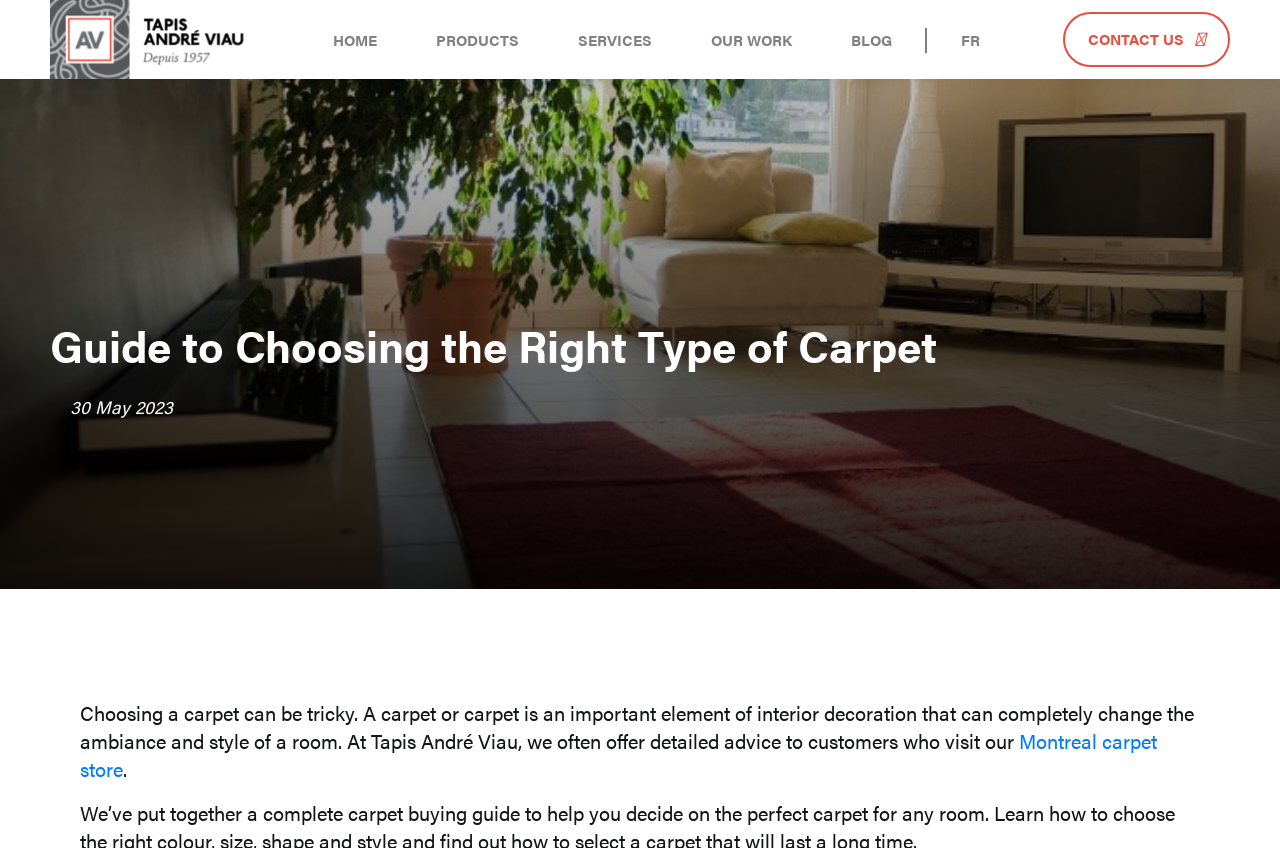Explain the webpage's design and content in an elaborate manner.

The webpage is a comprehensive guide to choosing the perfect carpet for every room in a home. At the top, there is a navigation menu with seven links: an empty link, HOME, PRODUCTS, SERVICES, OUR WORK, BLOG, and FR, aligned horizontally from left to right. To the right of the navigation menu, there is a CONTACT US link.

Below the navigation menu, there is a heading that reads "Guide to Choosing the Right Type of Carpet". Underneath the heading, there is a timestamp indicating the publication date, "30 May 2023". 

The main content of the webpage starts with a paragraph of text that explains the importance of choosing the right carpet for a room's ambiance and style. The text mentions that the company, Tapis André Viau, often provides detailed advice to customers who visit their Montreal carpet store, which is linked to the text.